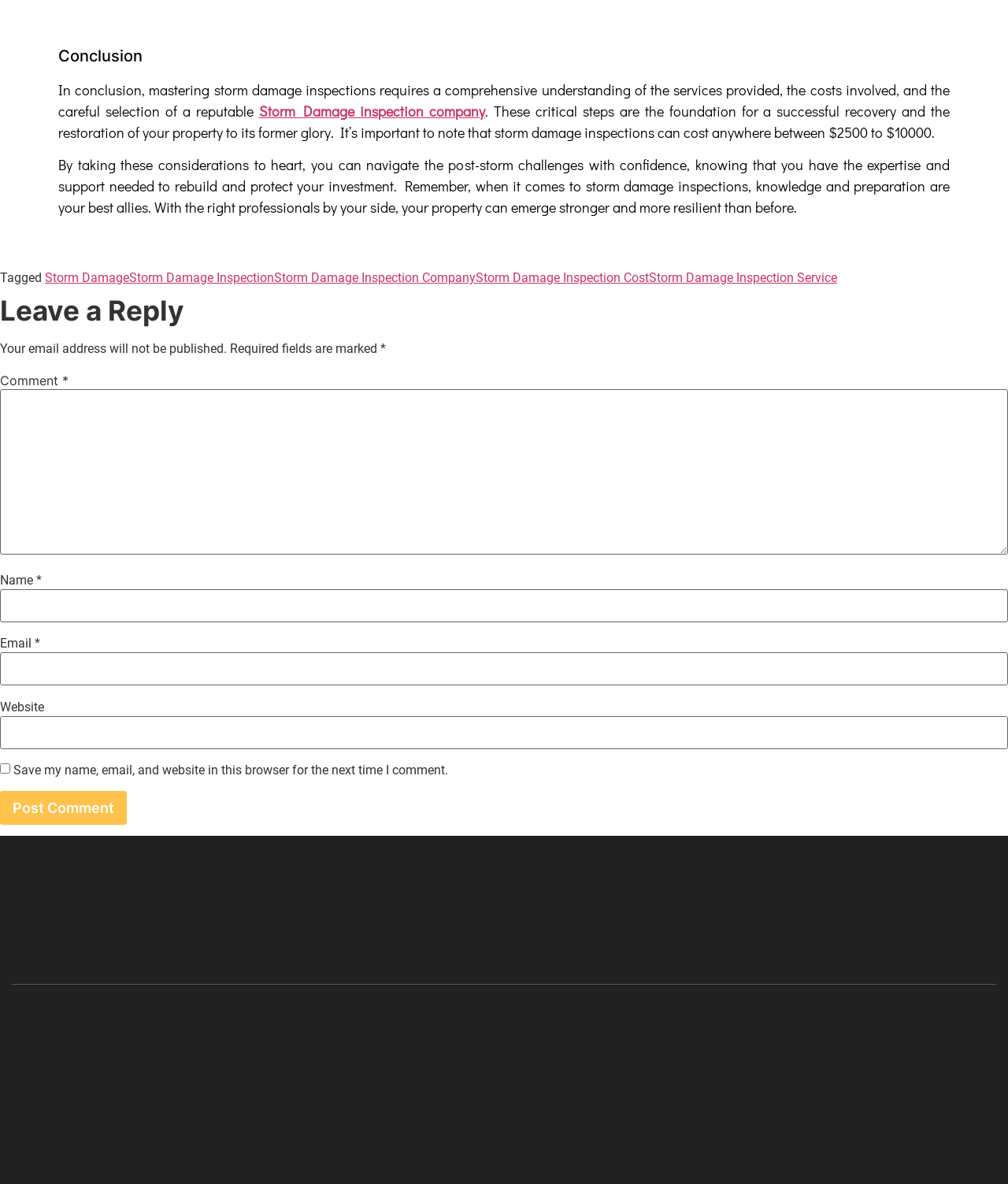Determine the bounding box coordinates for the clickable element required to fulfill the instruction: "Enter a comment in the text box". Provide the coordinates as four float numbers between 0 and 1, i.e., [left, top, right, bottom].

[0.0, 0.328, 1.0, 0.468]